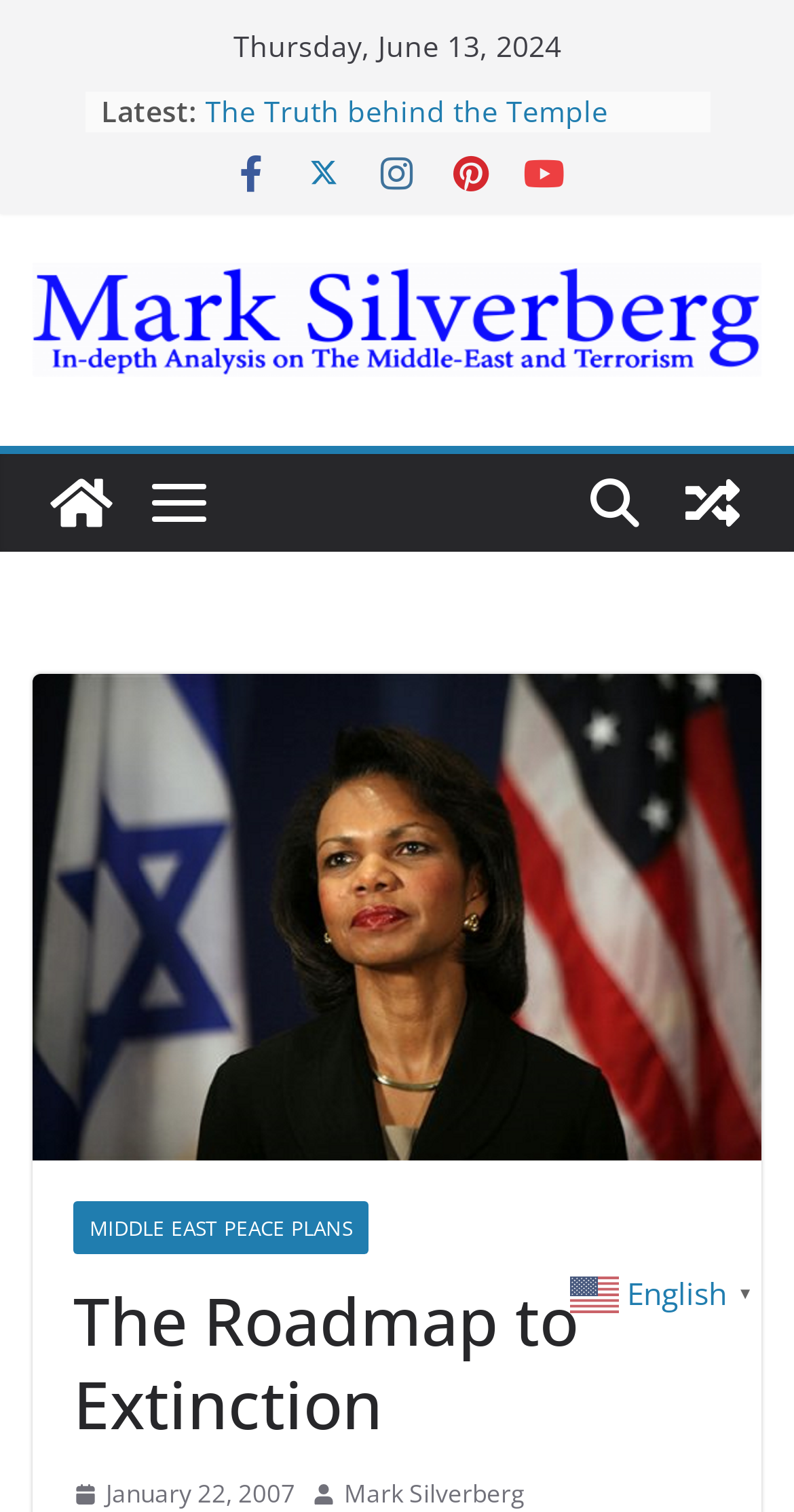Use the details in the image to answer the question thoroughly: 
What is the language of the webpage?

I found the link 'en English▼' and the associated image 'en', which indicates that the language of the webpage is English.